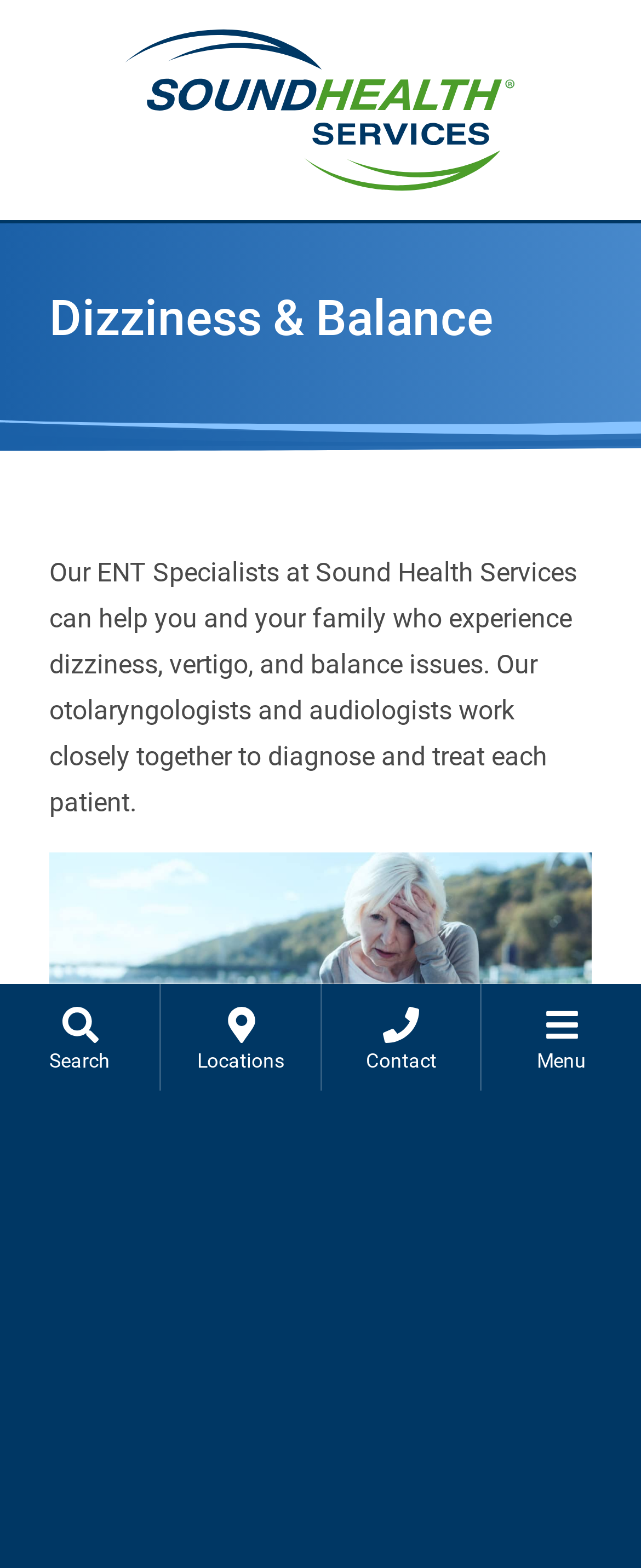Review the image closely and give a comprehensive answer to the question: What is the purpose of the 'Request Appointment' link?

The 'Request Appointment' link is likely intended for patients to schedule an appointment with Sound Health Services. This link is located in the menu bar, along with other links related to patient services, such as 'Patient Portal' and 'Bill Pay'.